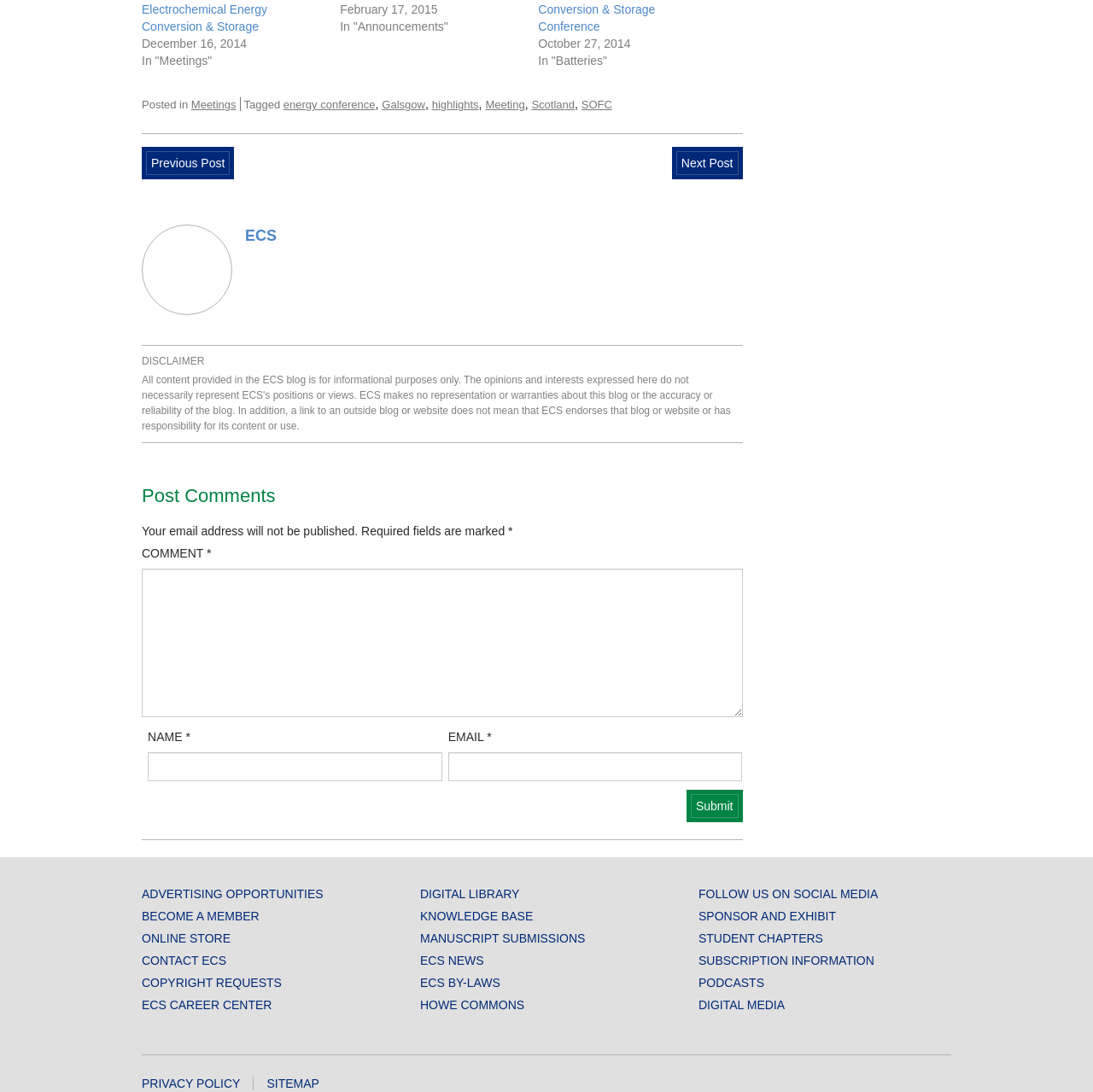Please determine the bounding box coordinates for the UI element described as: "Download drivers hp spectre 15-bl075nr".

None